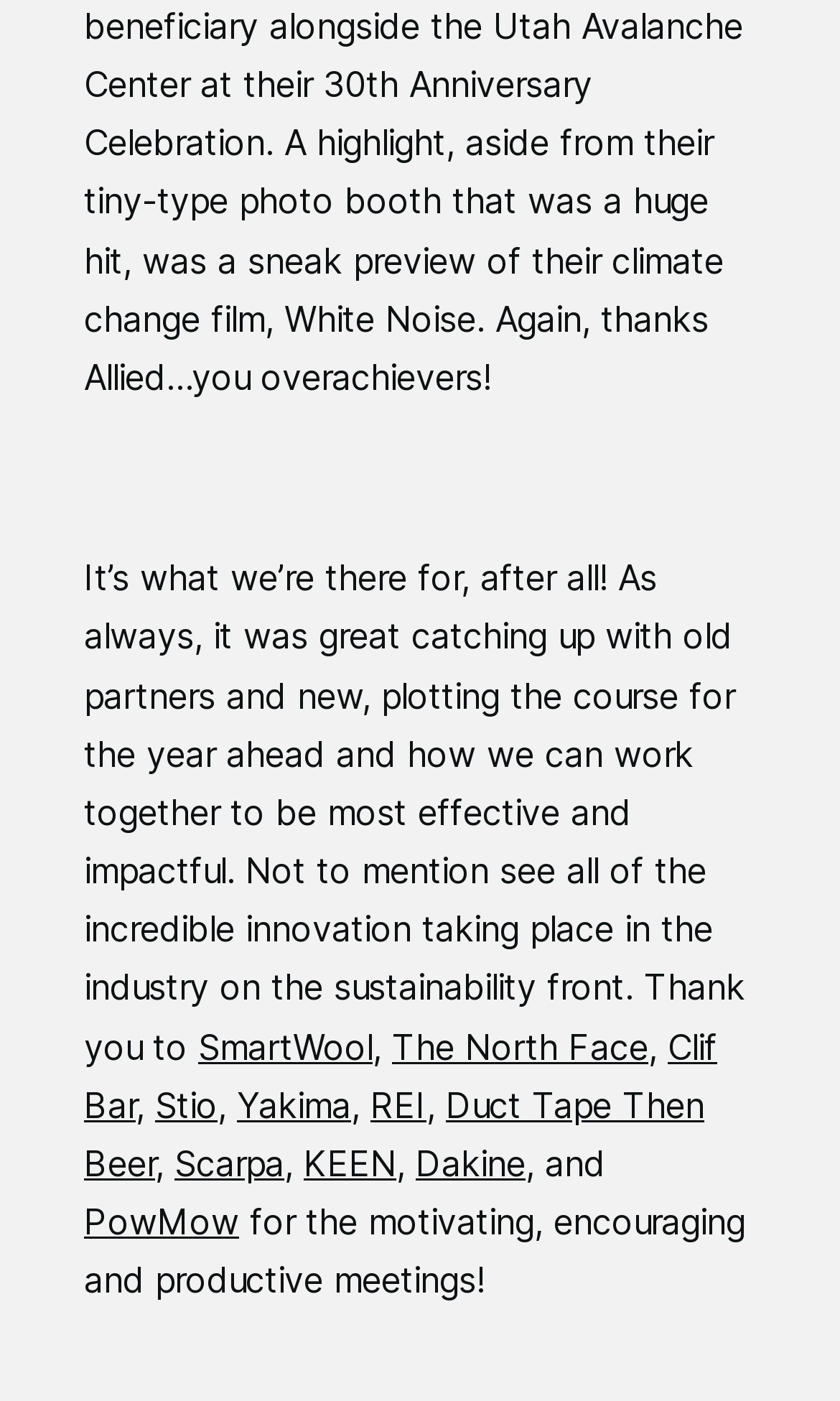Locate the bounding box coordinates of the clickable region necessary to complete the following instruction: "visit REI website". Provide the coordinates in the format of four float numbers between 0 and 1, i.e., [left, top, right, bottom].

[0.441, 0.773, 0.508, 0.804]